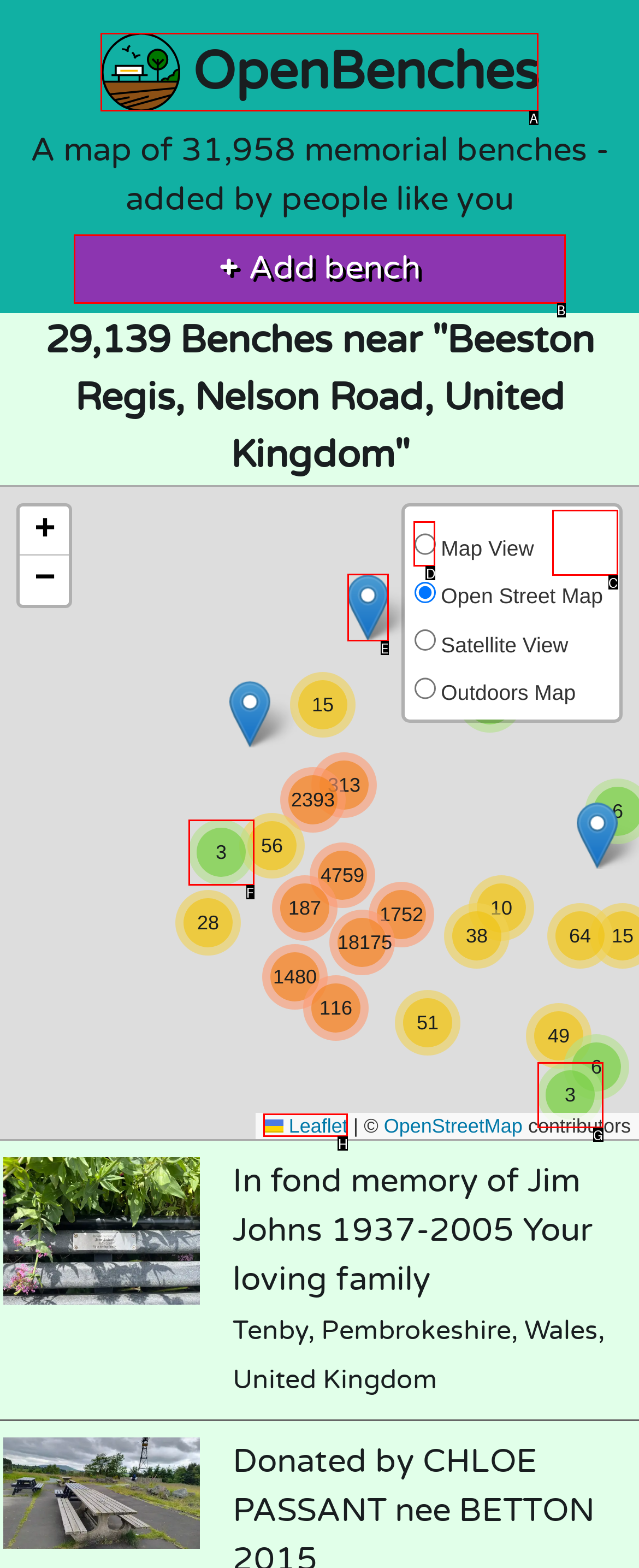Among the marked elements in the screenshot, which letter corresponds to the UI element needed for the task: Click on Open Benches?

A